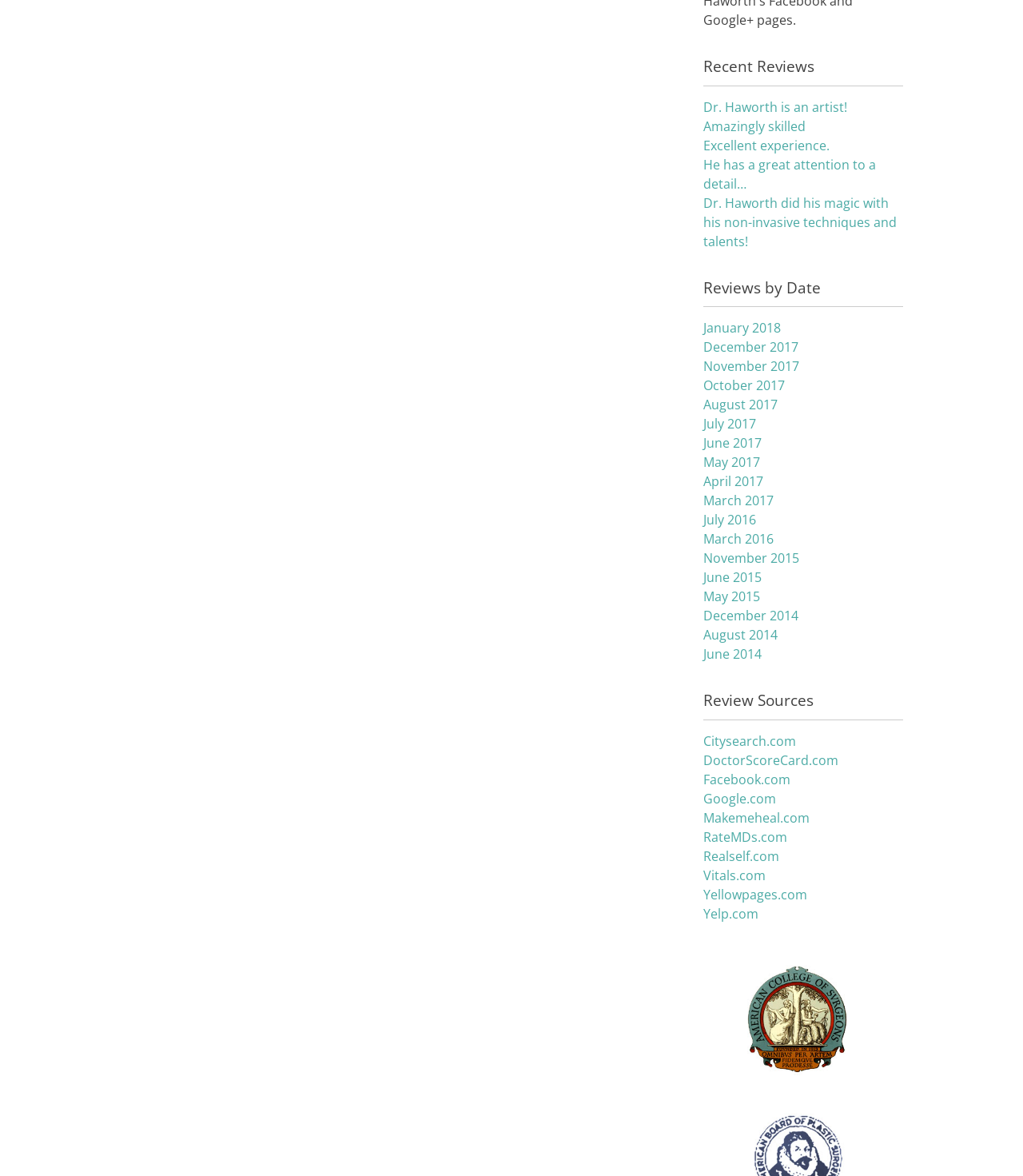How many review sources are listed?
Using the details shown in the screenshot, provide a comprehensive answer to the question.

The review sources are listed under the heading 'Review Sources' with bounding box coordinates [0.688, 0.586, 0.883, 0.612]. There are 11 links listed as review sources, including Citysearch.com, DoctorScoreCard.com, Facebook.com, and others.